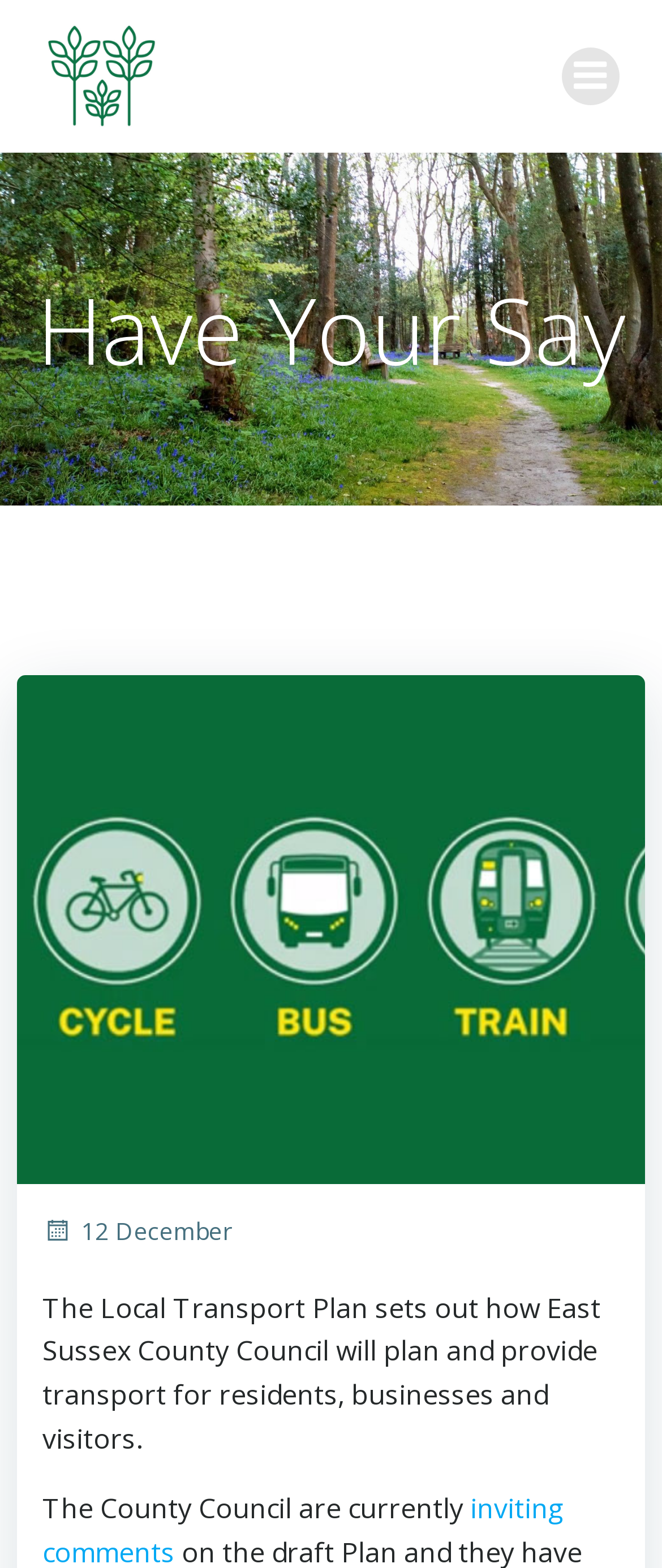Find the bounding box coordinates corresponding to the UI element with the description: "title="Menu"". The coordinates should be formatted as [left, top, right, bottom], with values as floats between 0 and 1.

[0.849, 0.03, 0.936, 0.067]